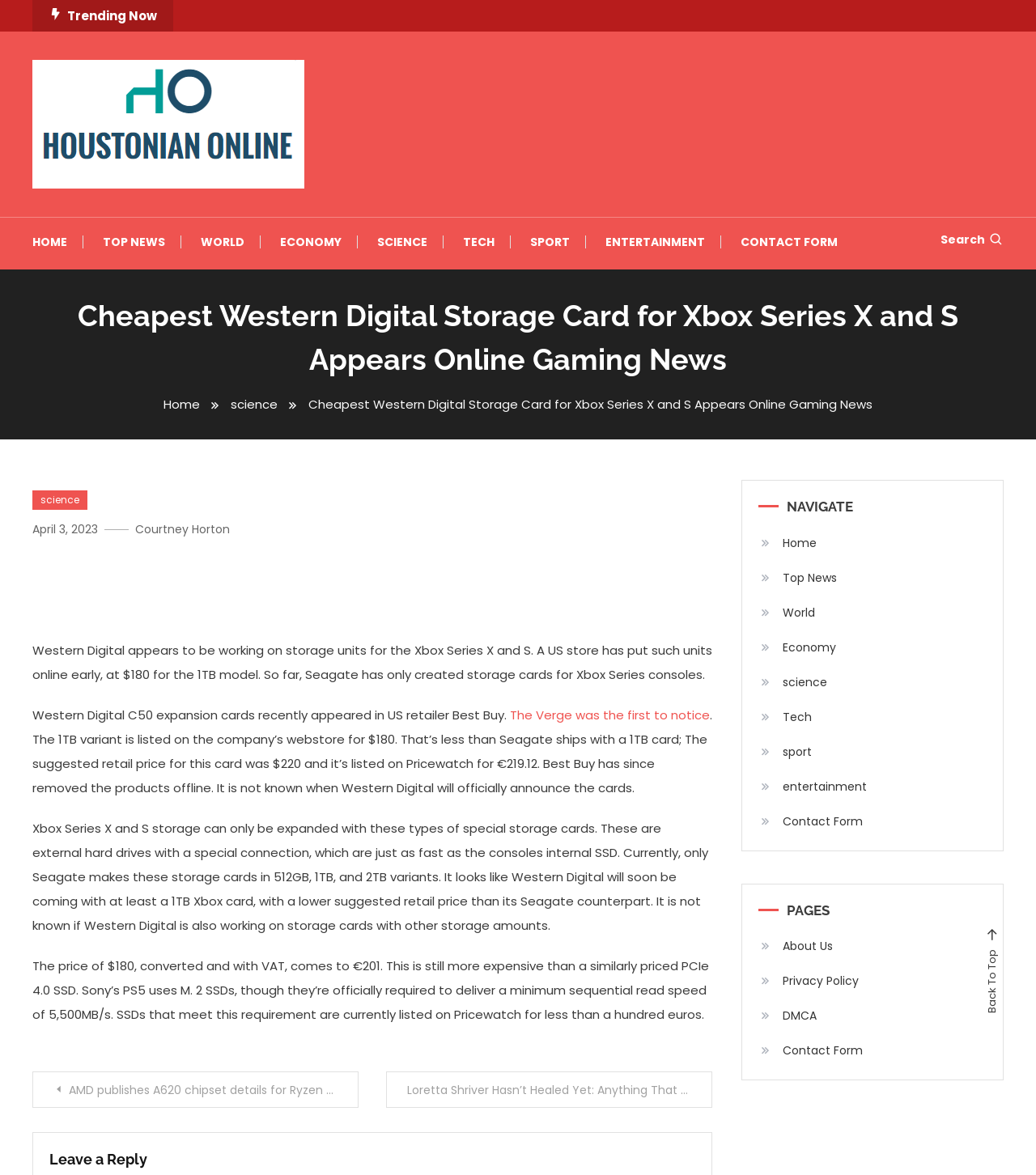Find the bounding box coordinates for the HTML element specified by: "sport".

[0.732, 0.629, 0.784, 0.651]